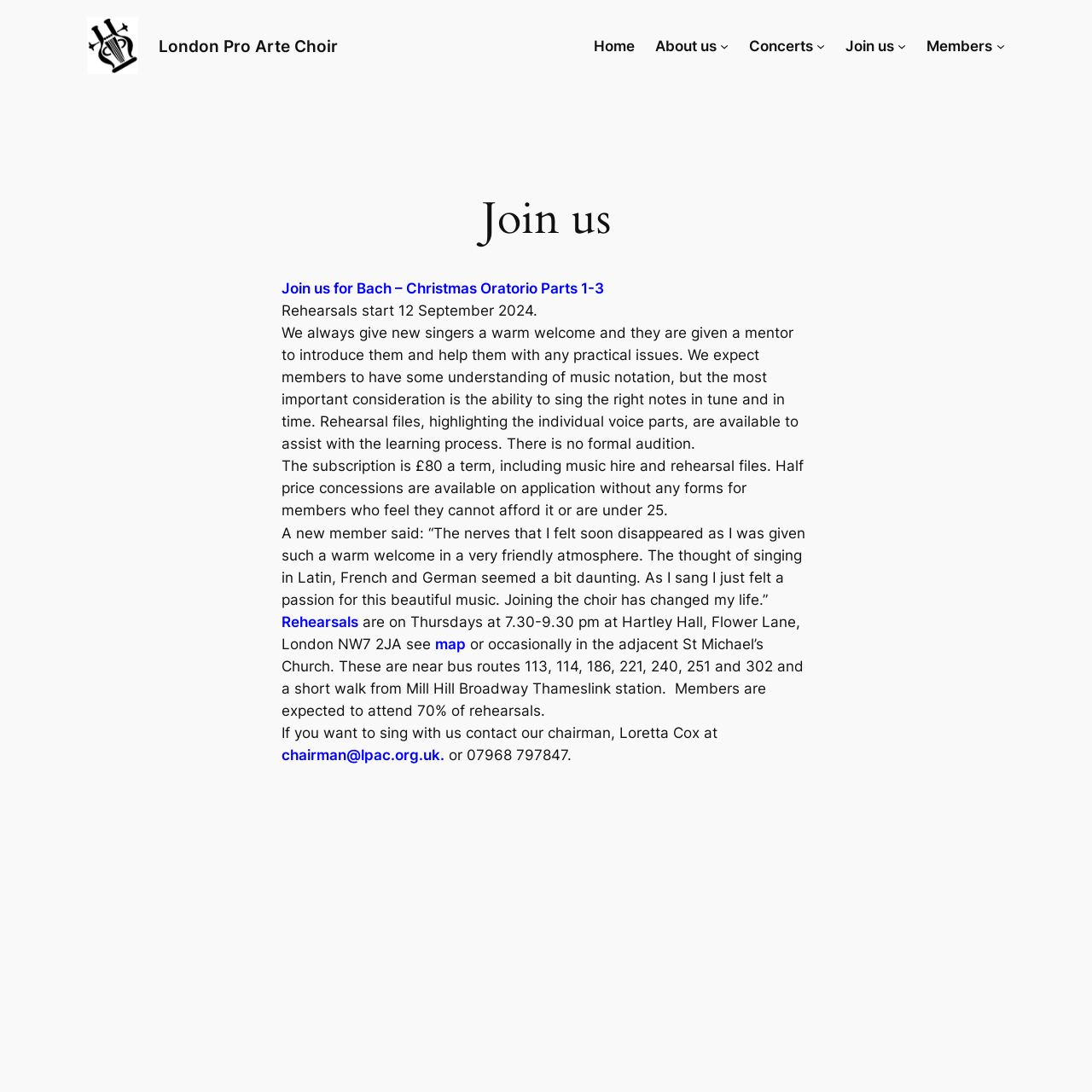Please identify the bounding box coordinates of the clickable area that will fulfill the following instruction: "Click on the 'Join us' link". The coordinates should be in the format of four float numbers between 0 and 1, i.e., [left, top, right, bottom].

[0.774, 0.032, 0.819, 0.052]